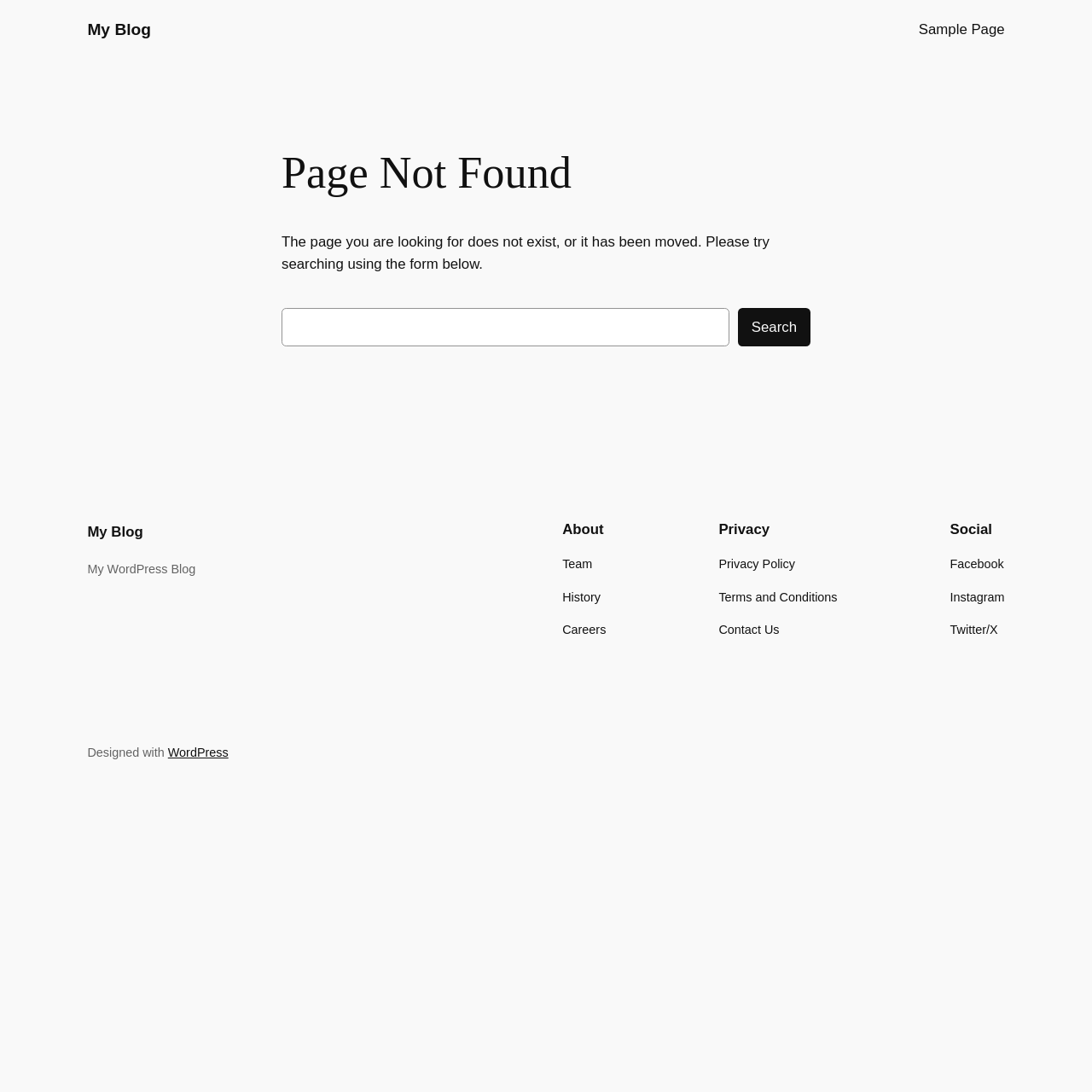Please find and report the bounding box coordinates of the element to click in order to perform the following action: "View all posts". The coordinates should be expressed as four float numbers between 0 and 1, in the format [left, top, right, bottom].

None